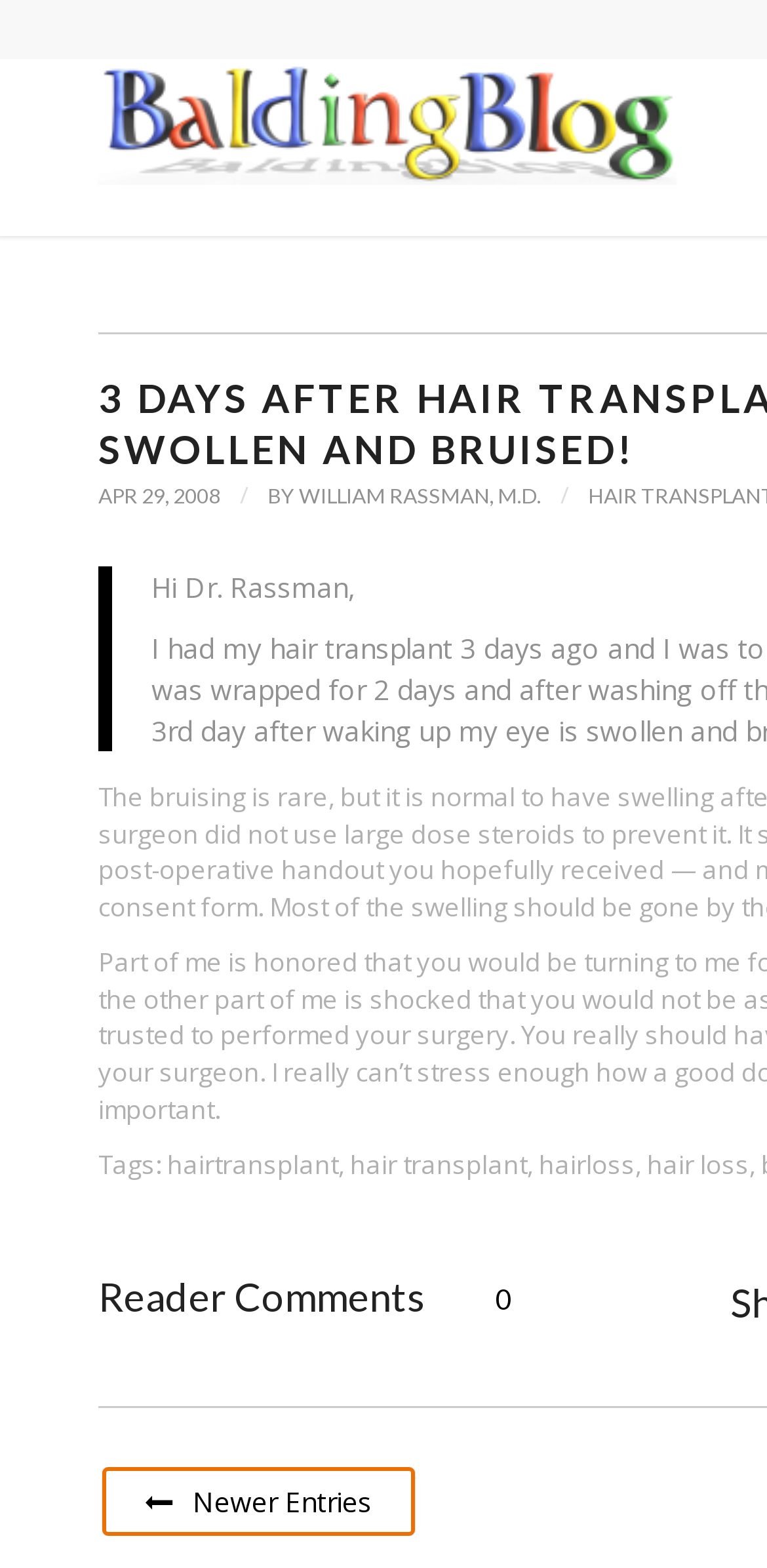Give a one-word or short phrase answer to this question: 
How many reader comments are there?

0